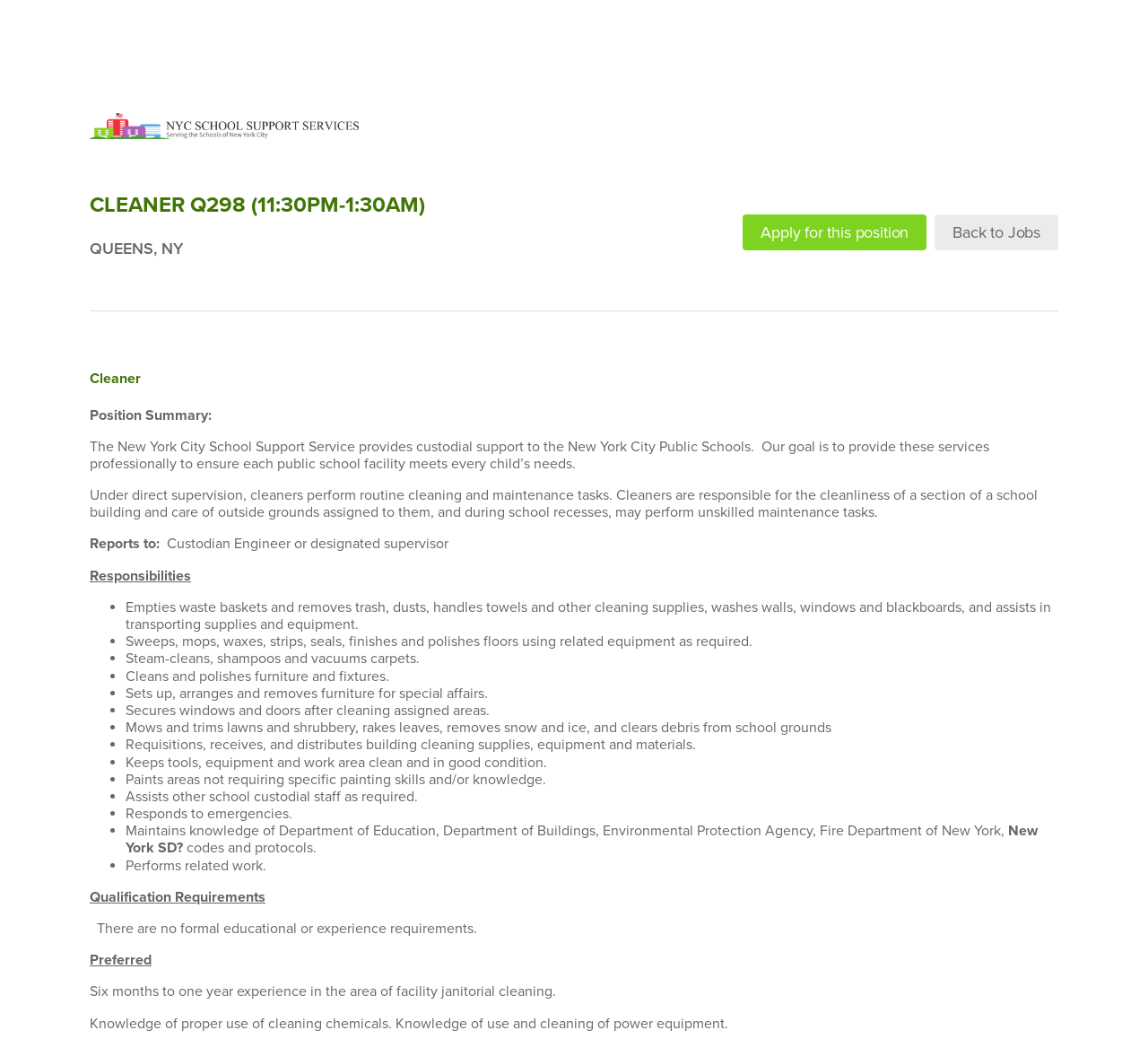Answer in one word or a short phrase: 
What is the purpose of the New York City School Support Service?

Provide custodial support to NYC Public Schools